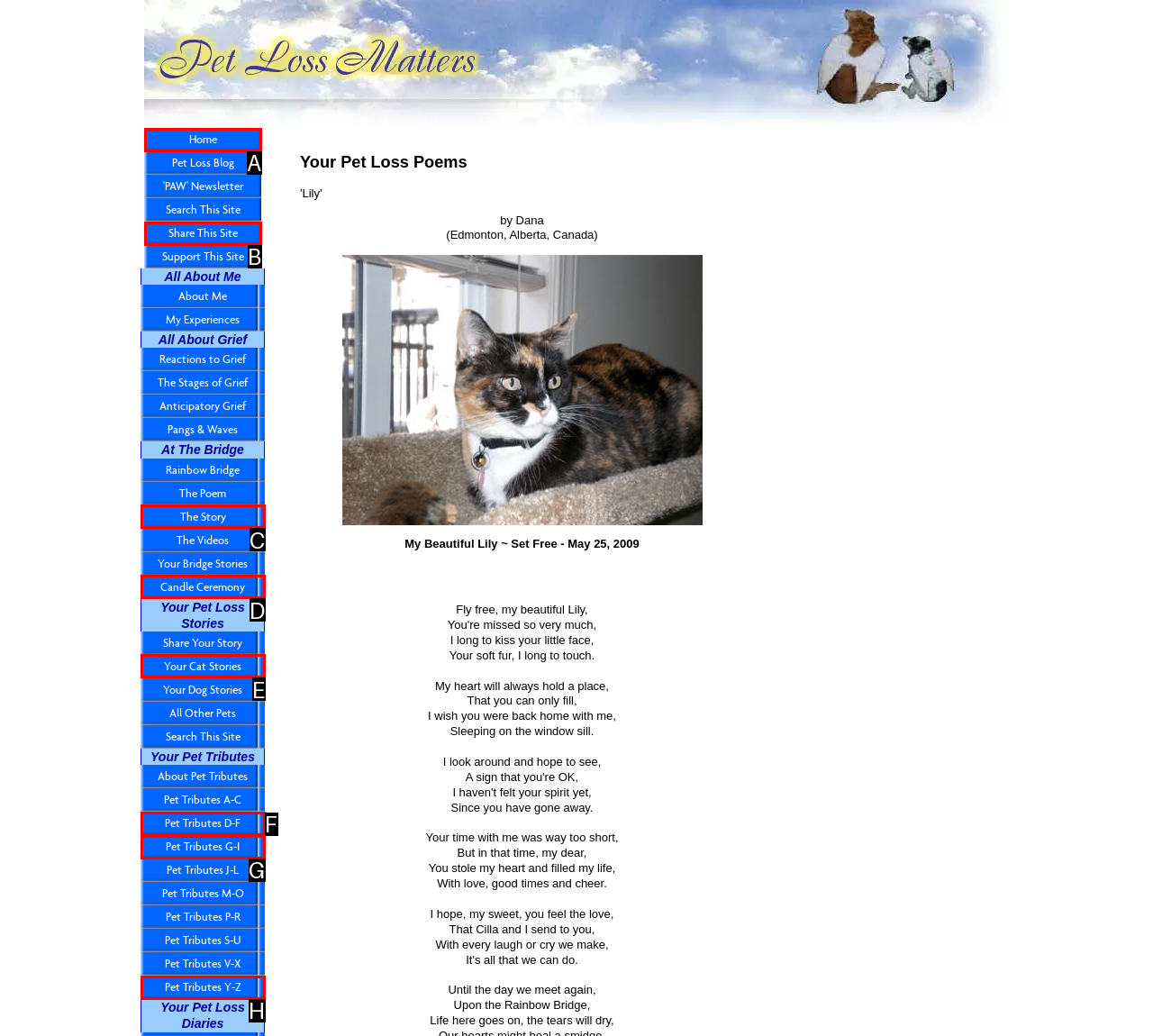Match the option to the description: Pet Tributes Y-Z
State the letter of the correct option from the available choices.

H